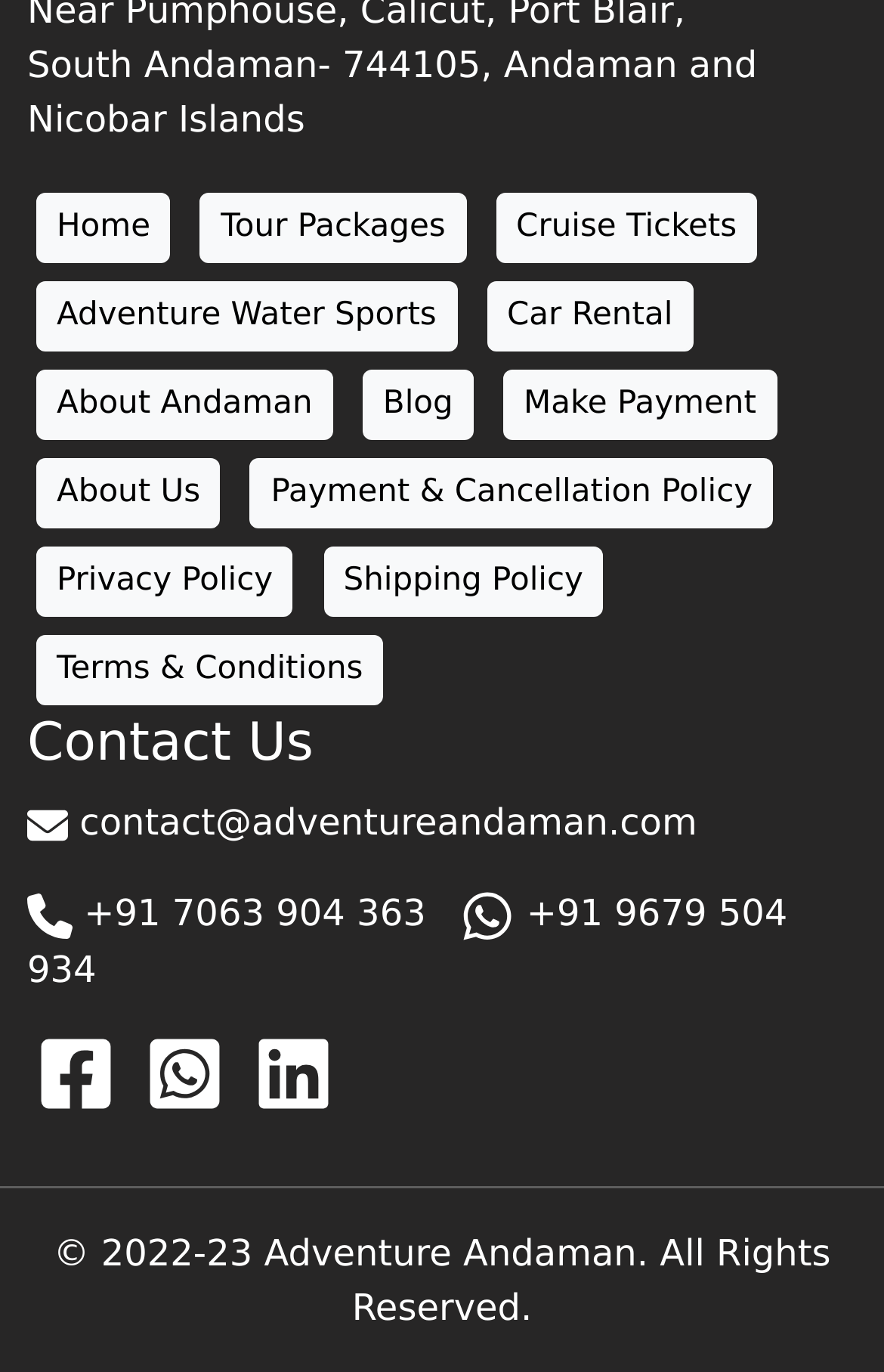Determine the bounding box coordinates of the clickable element to achieve the following action: 'Follow on Facebook'. Provide the coordinates as four float values between 0 and 1, formatted as [left, top, right, bottom].

[0.041, 0.753, 0.131, 0.811]